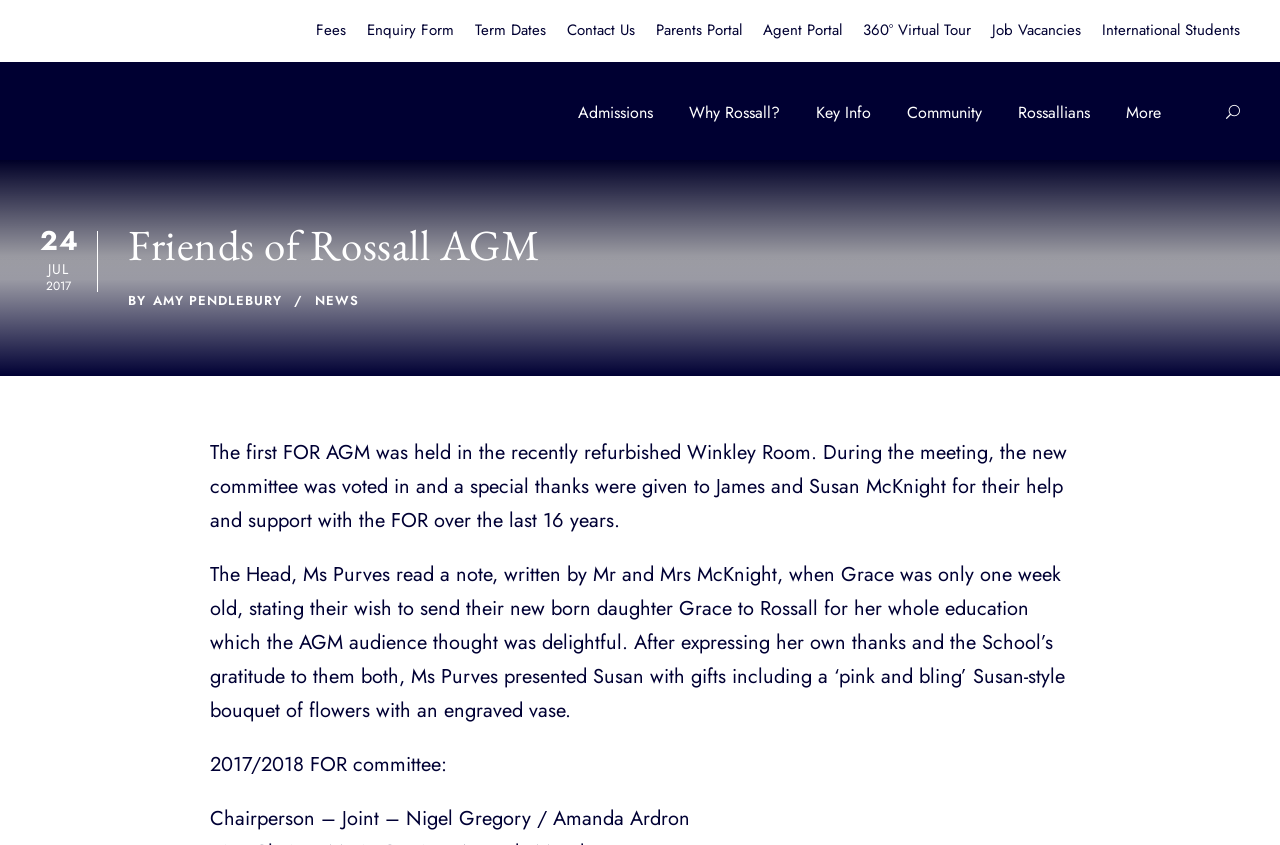How many years did James and Susan McKnight help the FOR?
Please provide a single word or phrase based on the screenshot.

16 years